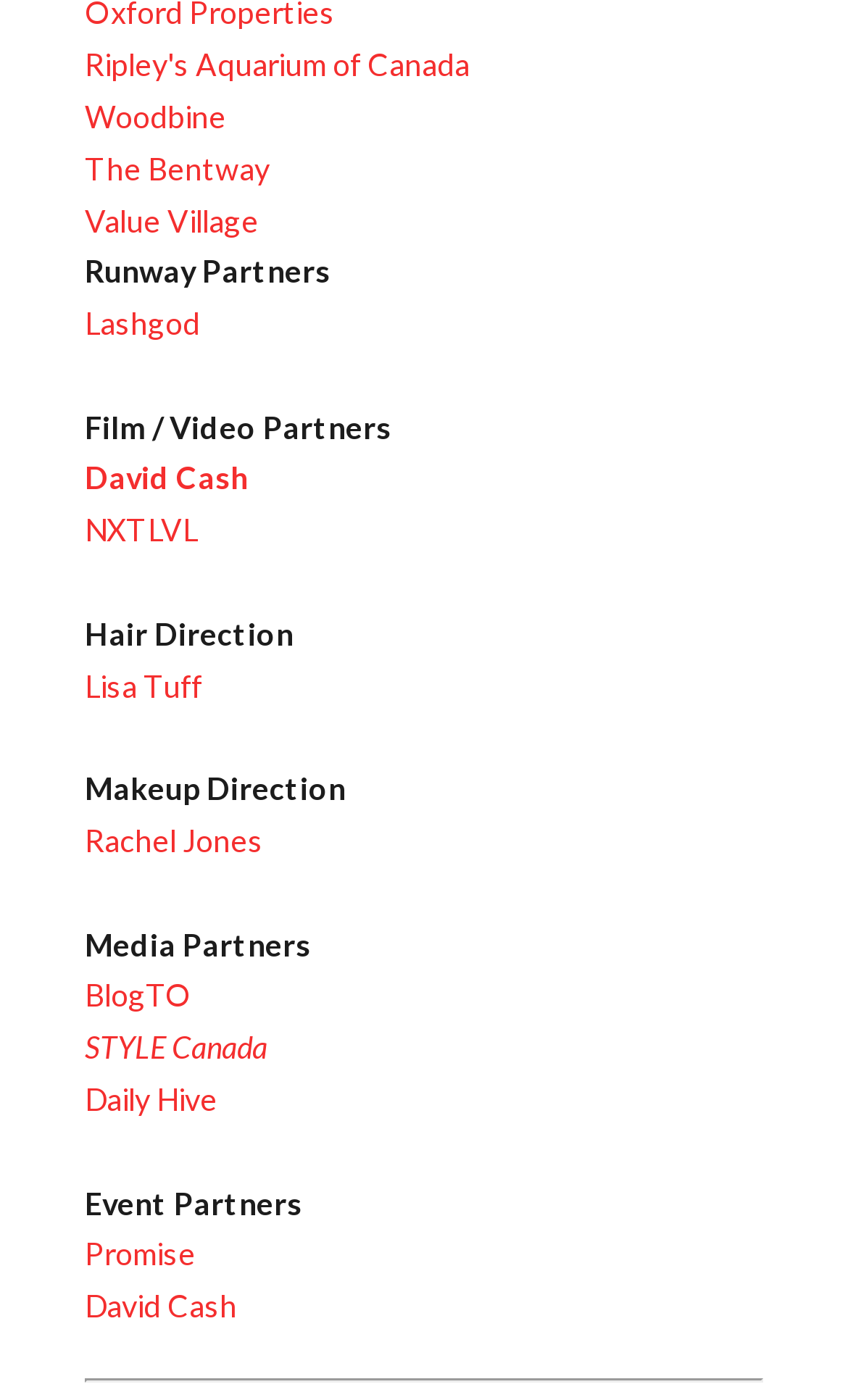Use a single word or phrase to answer the question:
How many links are under 'Film / Video Partners'?

2